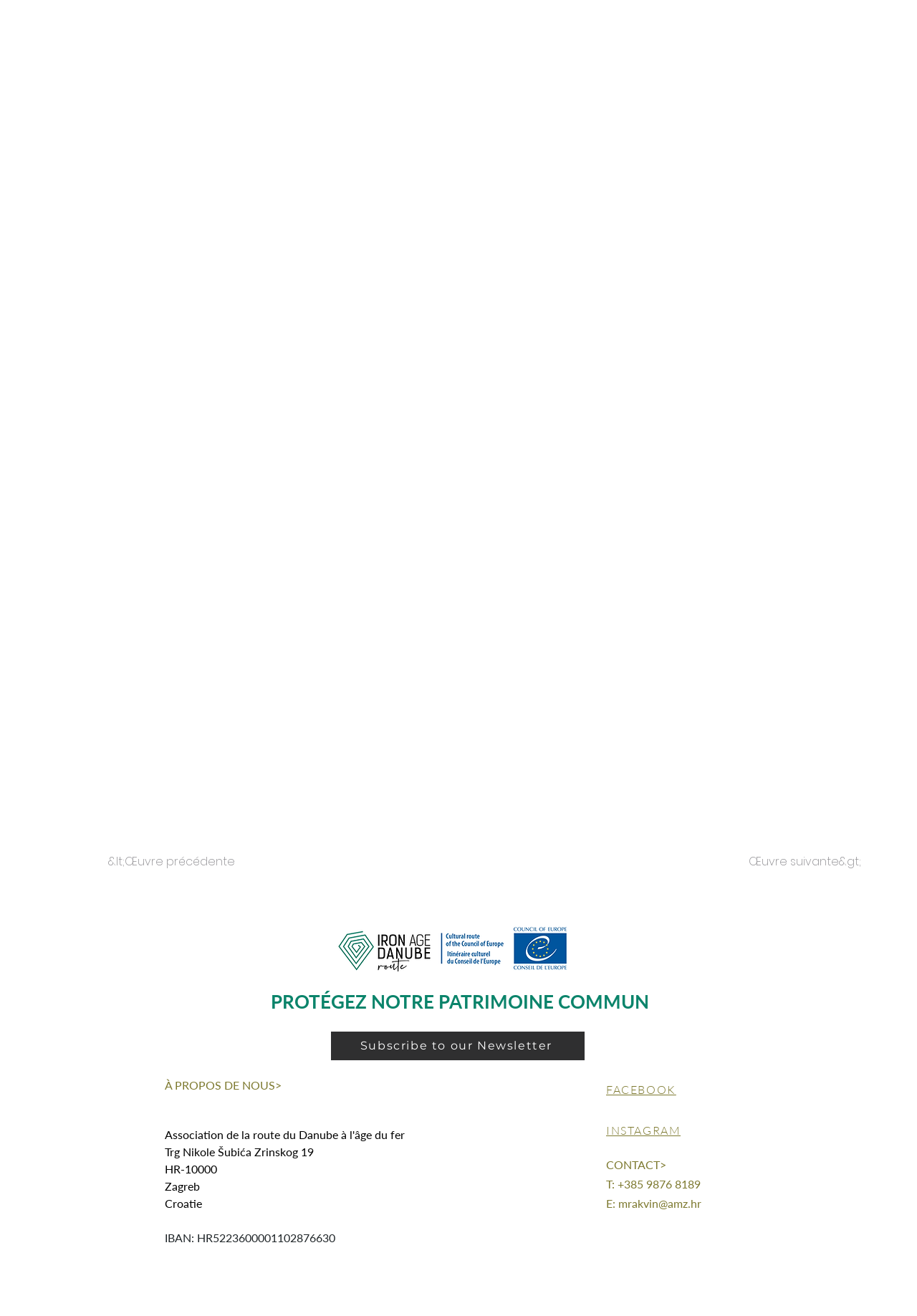Given the element description: "Subscribe to our Newsletter", predict the bounding box coordinates of this UI element. The coordinates must be four float numbers between 0 and 1, given as [left, top, right, bottom].

[0.361, 0.784, 0.638, 0.806]